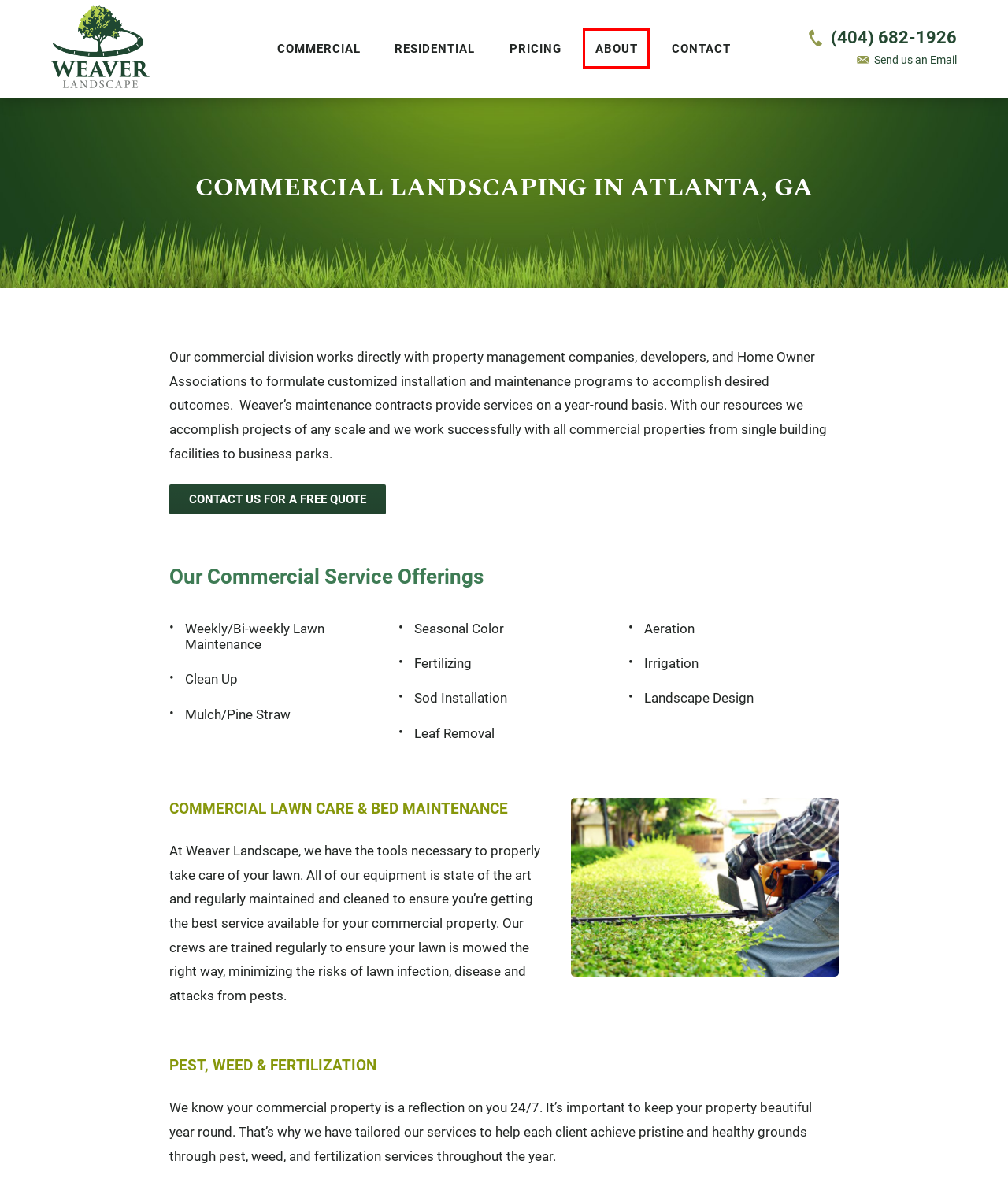Observe the screenshot of a webpage with a red bounding box around an element. Identify the webpage description that best fits the new page after the element inside the bounding box is clicked. The candidates are:
A. Gallery - Weaver Landscape Group, LLC
B. Employment - Weaver Landscape Group, LLC
C. Contact - Weaver Landscape Group, LLC
D. Custom Small Business Website Design • $299/mo with No Startup Costs
E. About - Weaver Landscape Group, LLC
F. Residential Lawn Care Services in South Atlanta, GA • Weaver Landscape
G. Great Job All the Time - Weaver Landscape Group, LLC
H. Pricing - Weaver Landscape Group, LLC

E